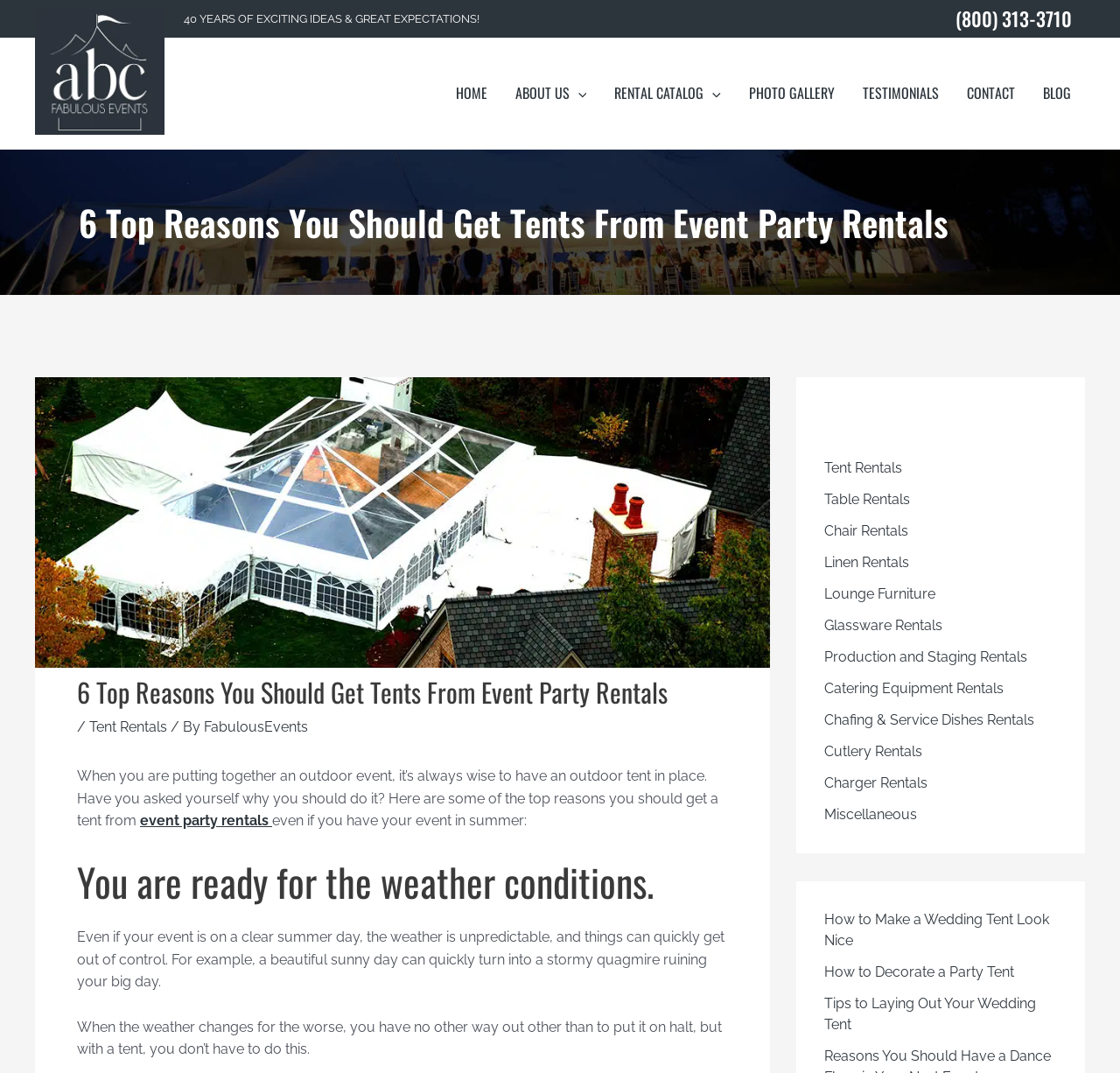Offer a thorough description of the webpage.

This webpage is about ABC Fabulous Events Party Rentals, a company that provides outdoor event solutions. At the top of the page, there is a prominent header with the company's name and a phone number. Below this, there is a navigation menu with links to different sections of the website, including "HOME", "ABOUT US", "RENTAL CATALOG", "PHOTO GALLERY", "TESTIMONIALS", "CONTACT", and "BLOG".

The main content of the page is an article titled "6 Top Reasons You Should Get Tents From Event Party Rentals". The article is divided into sections, each highlighting a reason why outdoor event organizers should consider renting tents from the company. The text is accompanied by a few links to related topics, such as "Tent Rentals" and "event party rentals".

On the right-hand side of the page, there is a complementary section with a heading "Rental Catalog" and a navigation menu with links to different types of rental items, including tents, tables, chairs, linens, and more. Below this, there are three links to articles about wedding and party tent decoration and layout.

At the very top of the page, there is a banner with the company's slogan "40 YEARS OF EXCITING IDEAS & GREAT EXPECTATIONS!".